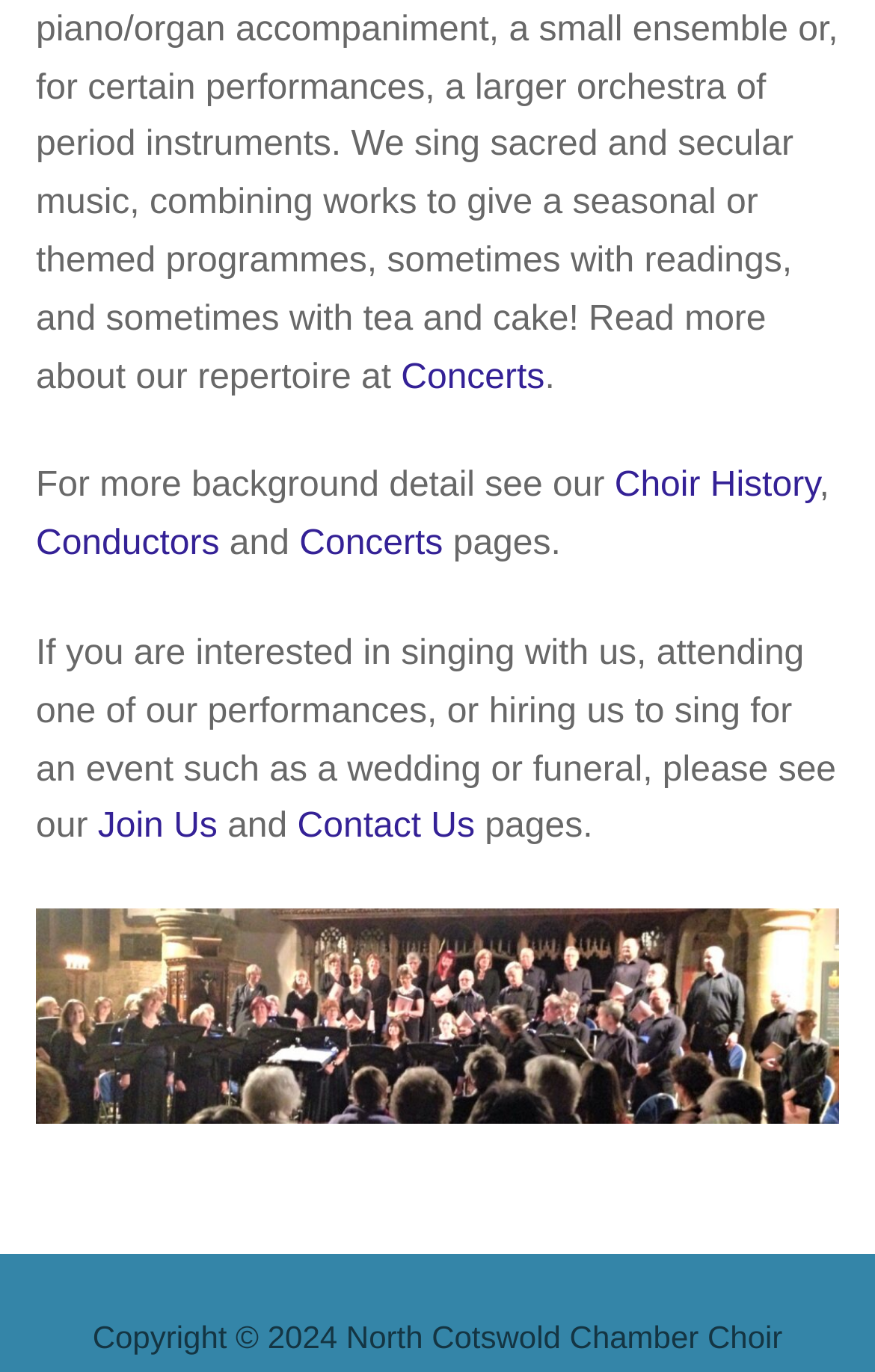What type of event can the choir be hired for?
Please answer the question with as much detail and depth as you can.

The webpage mentions that the choir can be hired for events such as a wedding or funeral, as stated in the text 'If you are interested in ... hiring us to sing for an event such as a wedding or funeral...'.